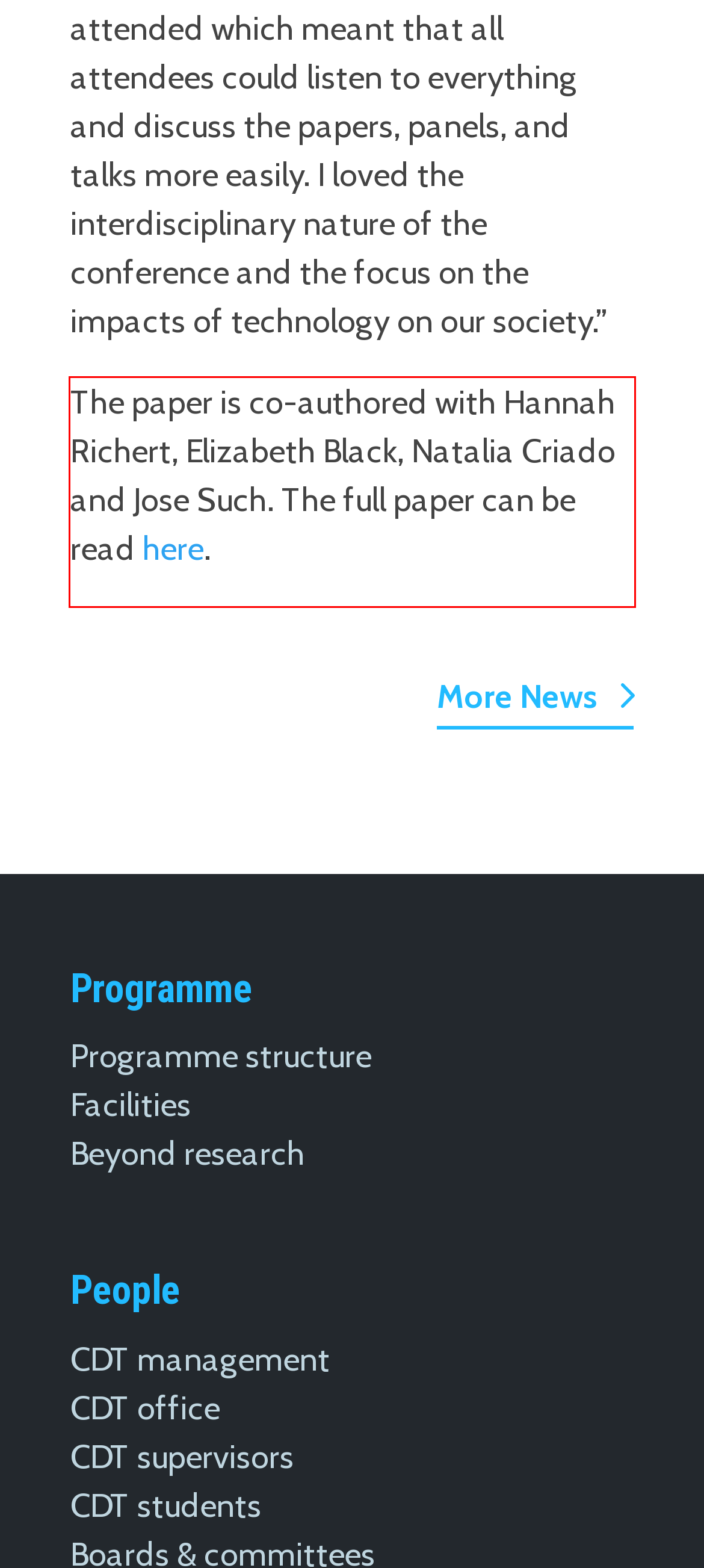Please extract the text content from the UI element enclosed by the red rectangle in the screenshot.

The paper is co-authored with Hannah Richert, Elizabeth Black, Natalia Criado and Jose Such. The full paper can be read here.